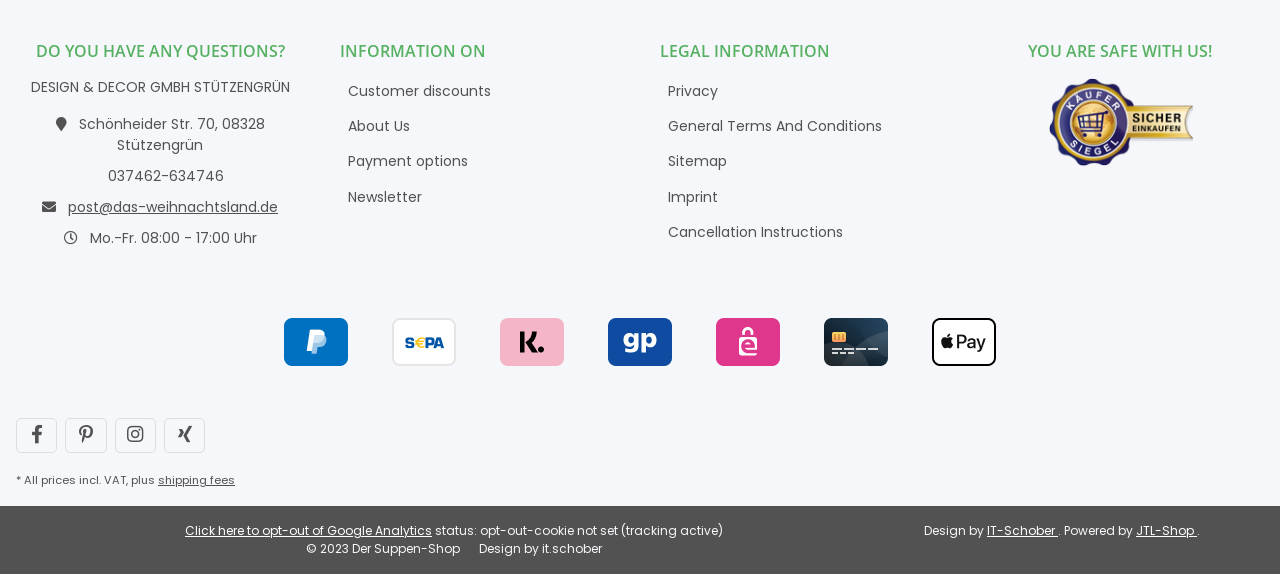What is the company name?
Based on the image content, provide your answer in one word or a short phrase.

DESIGN & DECOR GMBH STÜTZENGRÜN